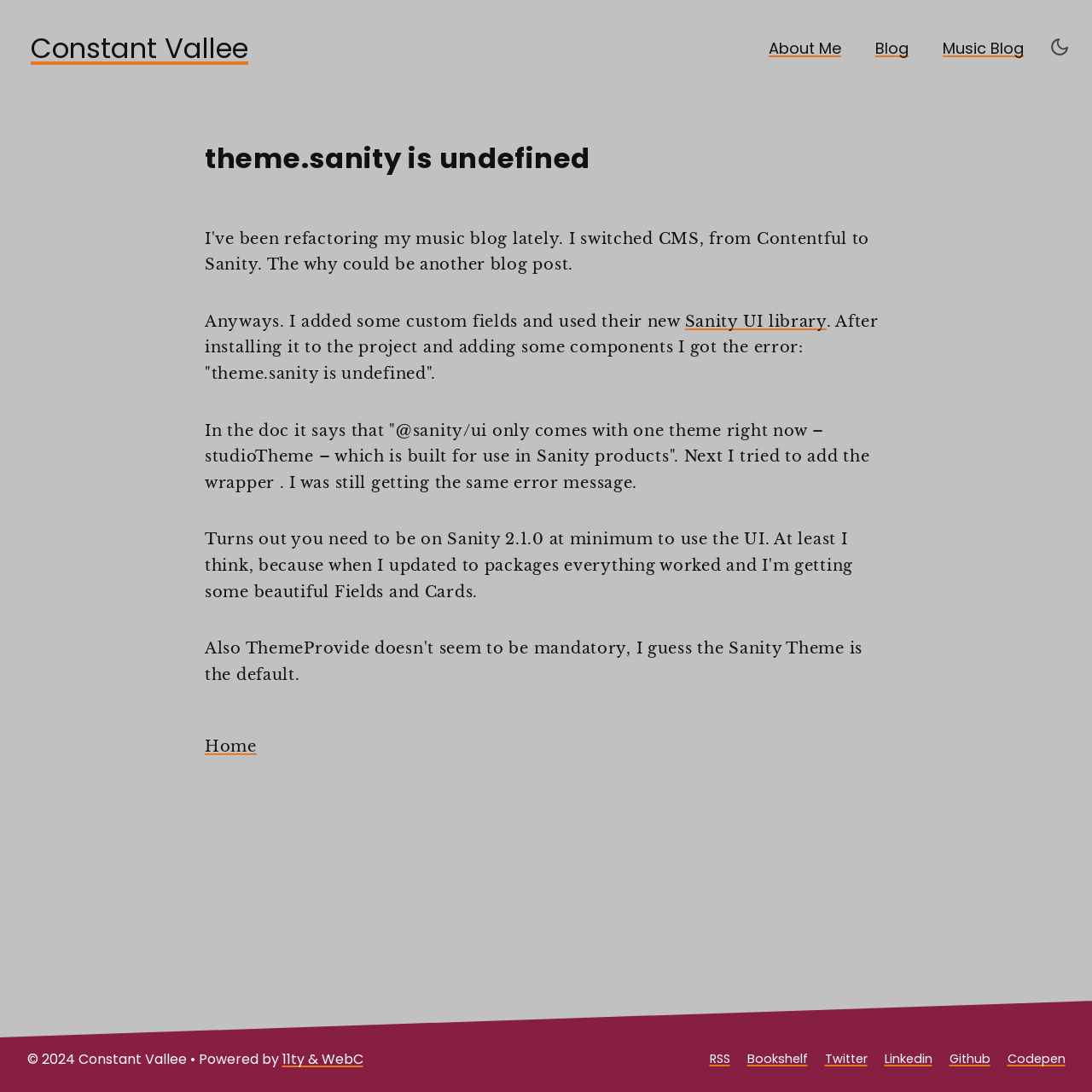Please provide the bounding box coordinates for the element that needs to be clicked to perform the instruction: "switch to dark/light mode". The coordinates must consist of four float numbers between 0 and 1, formatted as [left, top, right, bottom].

[0.953, 0.026, 0.988, 0.063]